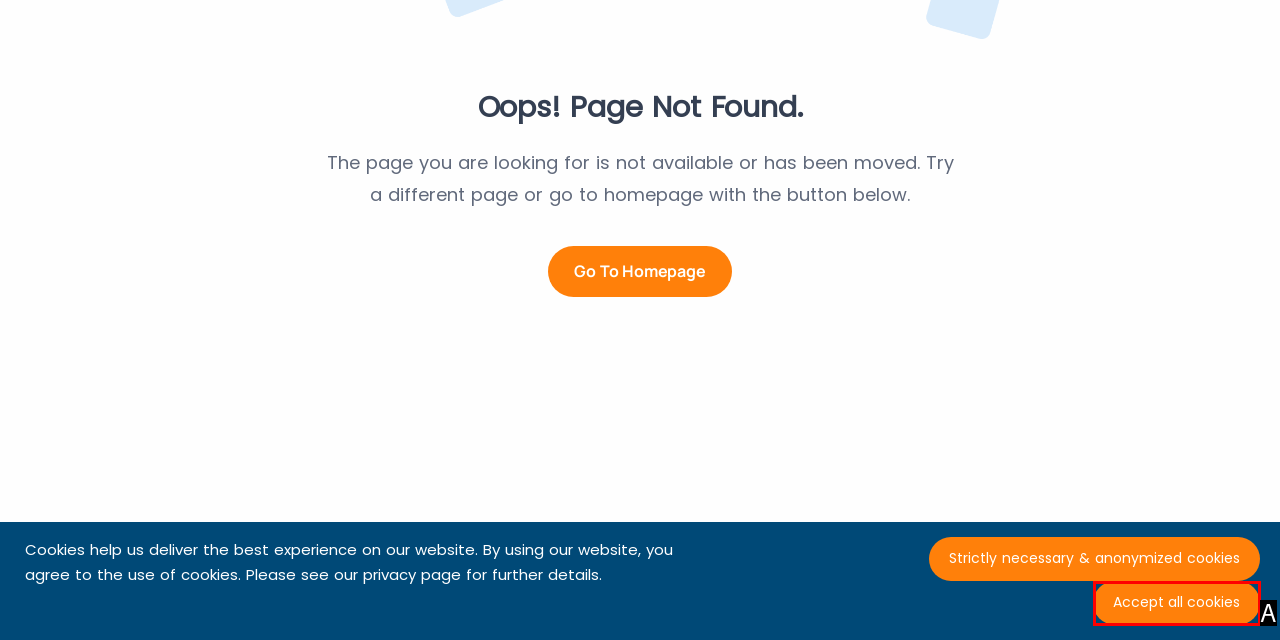Tell me which one HTML element best matches the description: Accept all cookies
Answer with the option's letter from the given choices directly.

A